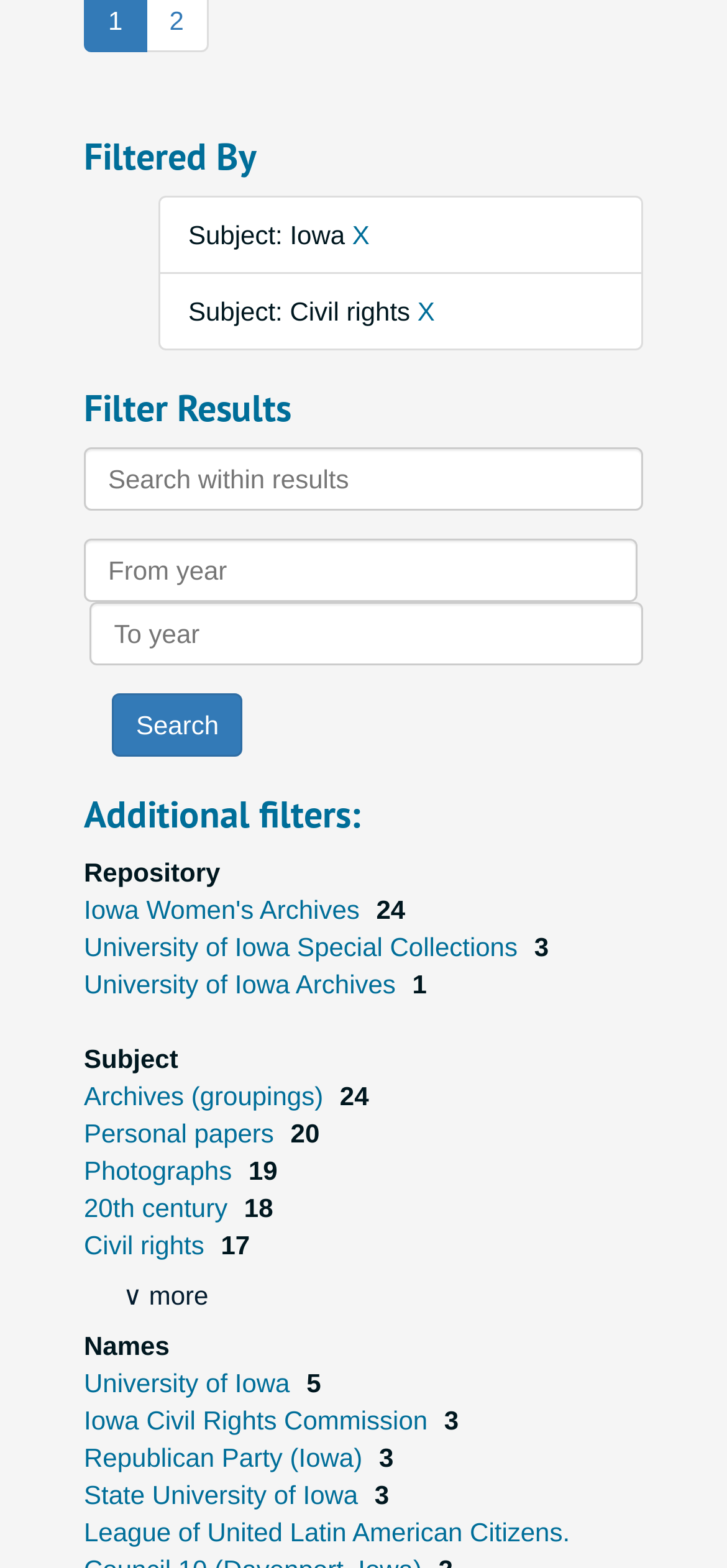How many filters are available? Refer to the image and provide a one-word or short phrase answer.

7